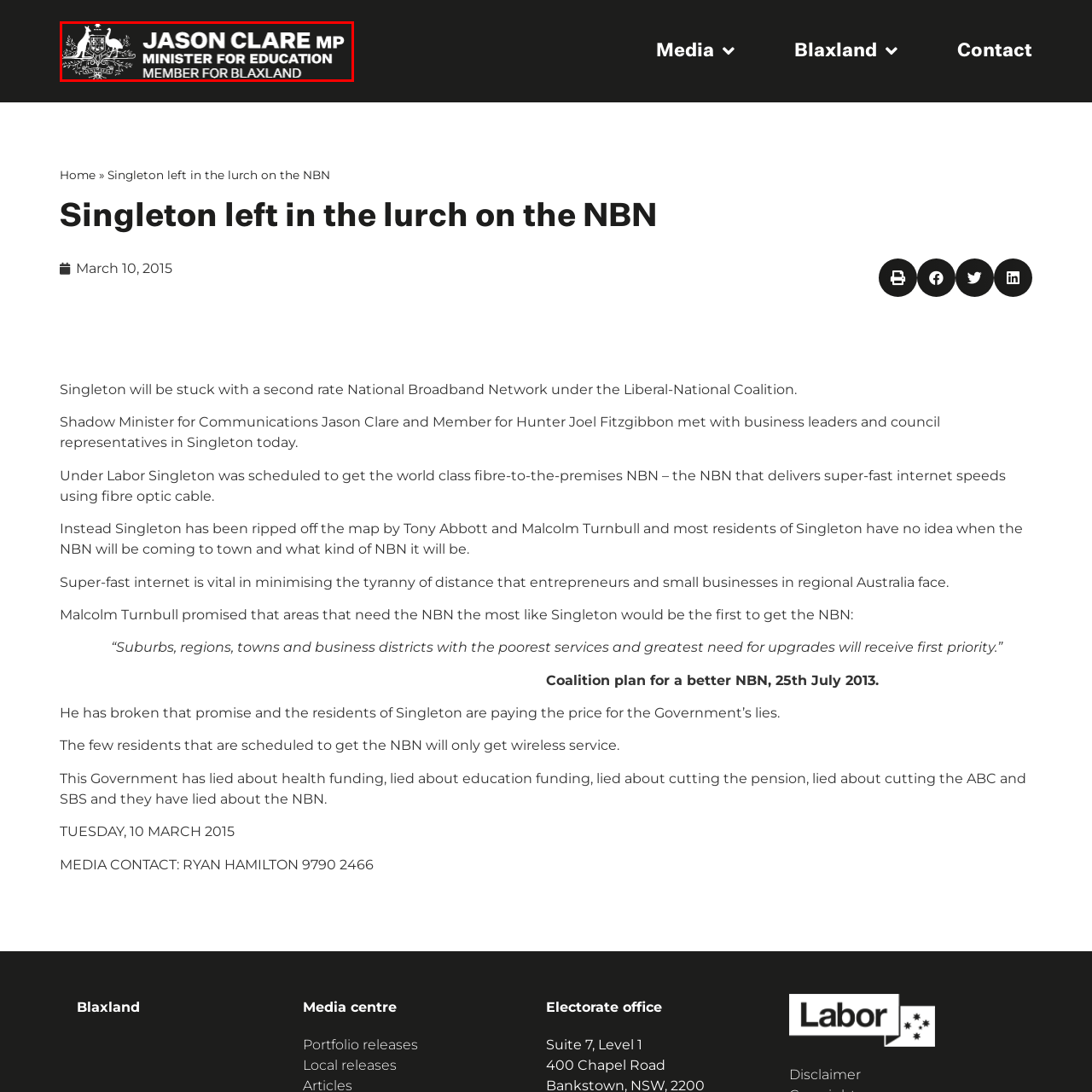Provide a comprehensive description of the content within the red-highlighted area of the image.

The image features the official logo of Jason Clare MP, who serves as the Minister for Education and represents the Blaxland electorate. The design showcases a prominent coat of arms alongside his name, emphasizing his political role and commitment to education. The overall aesthetic is straightforward and professional, reflecting the formal nature of his position in Australian politics. The logo serves as a symbol of his office and the responsibilities he undertakes as a public figure.